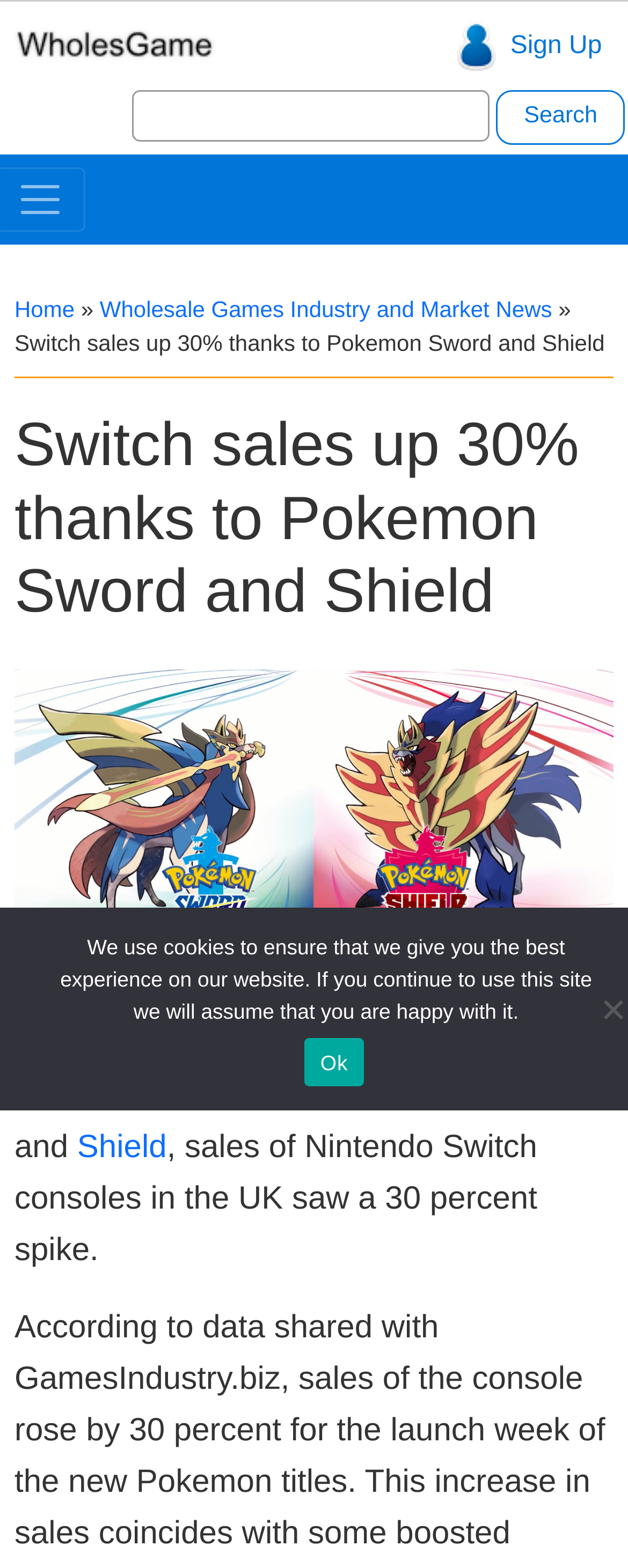Provide a one-word or short-phrase answer to the question:
What is the category of the news article?

Wholesale Games Industry and Market News